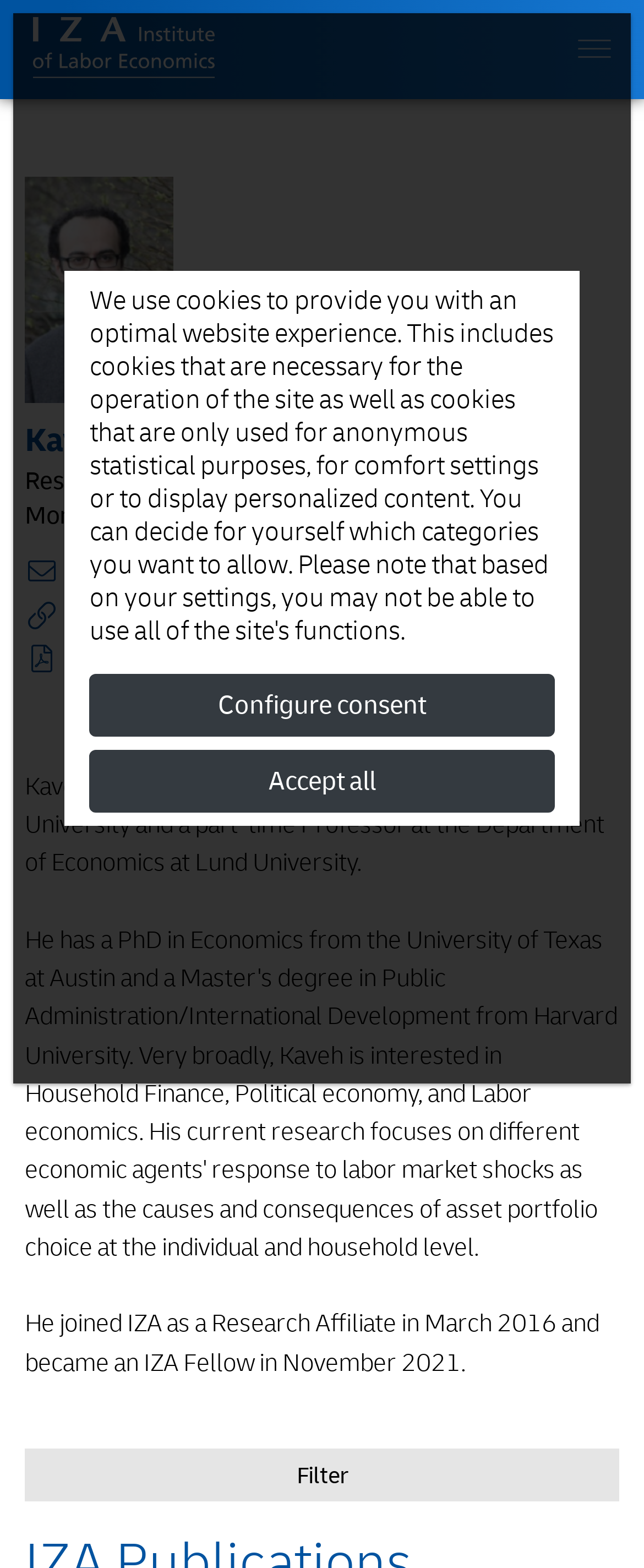Extract the bounding box of the UI element described as: "External Homepage".

[0.038, 0.381, 0.654, 0.409]